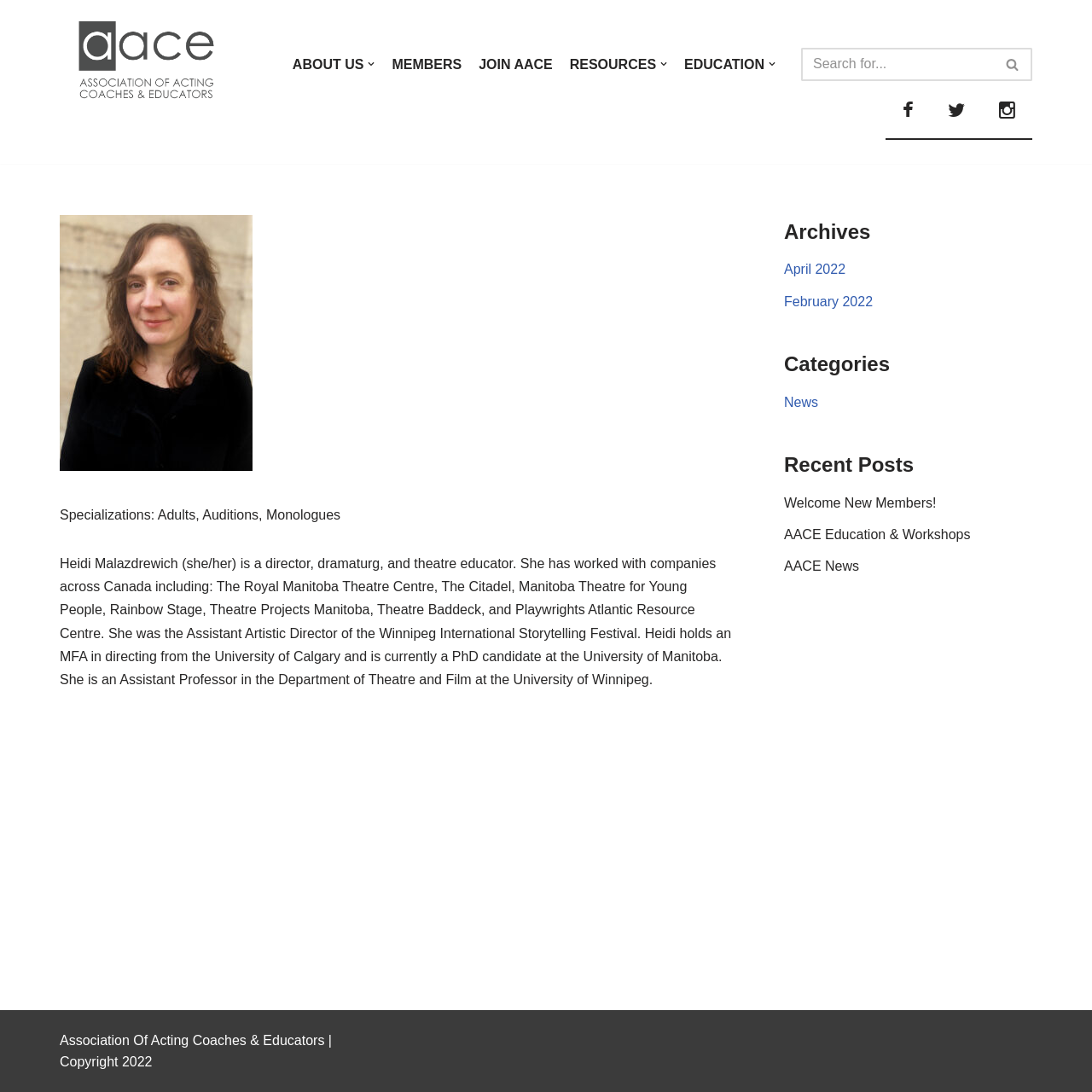What is the name of the organization?
Use the screenshot to answer the question with a single word or phrase.

AACE